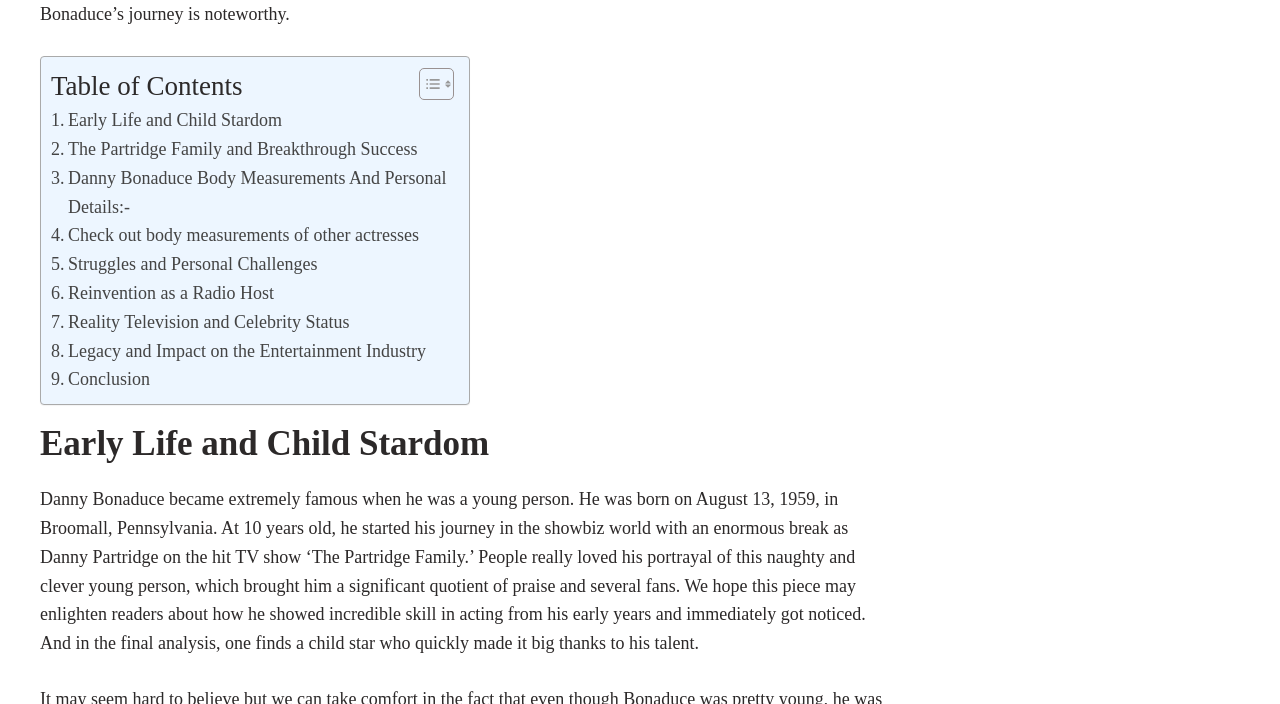Determine the bounding box coordinates for the HTML element described here: "Reinvention as a Radio Host".

[0.04, 0.396, 0.214, 0.437]